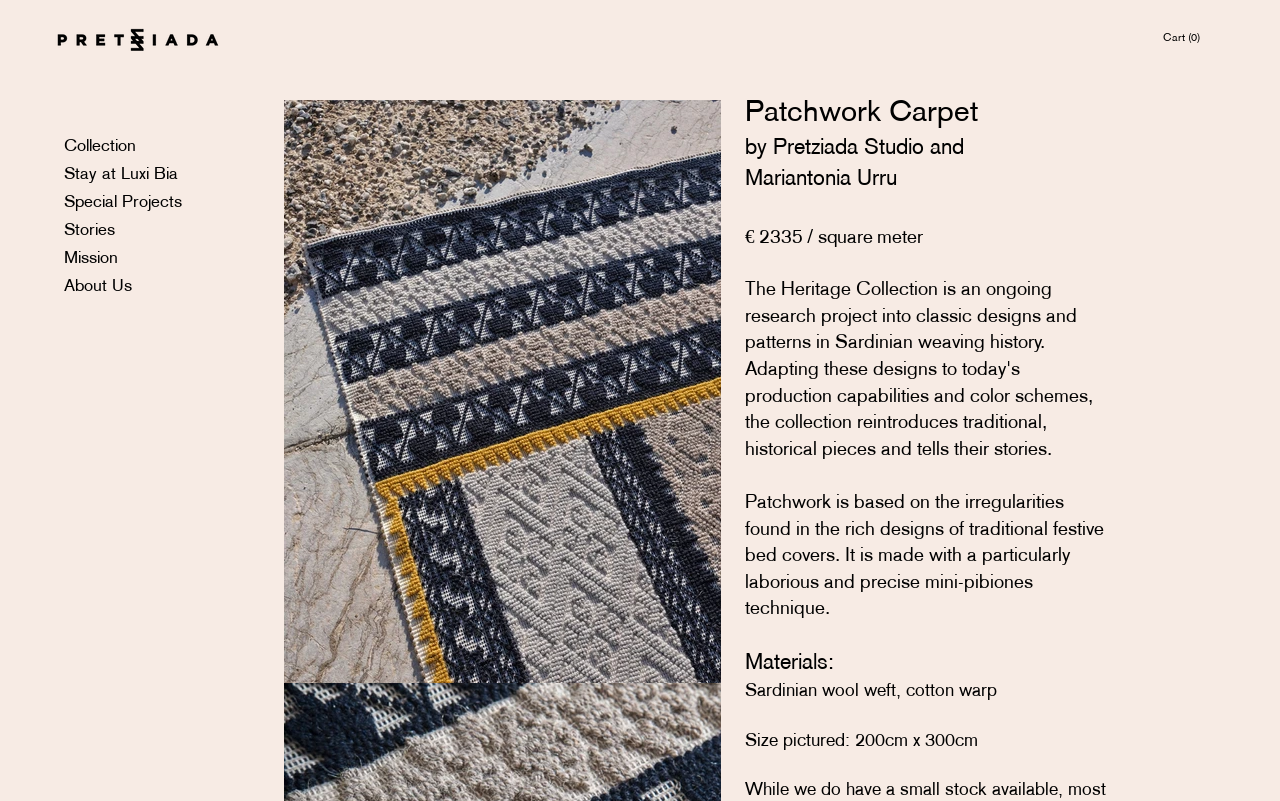What is the size of the Patchwork Carpet pictured?
Based on the image, respond with a single word or phrase.

200cm x 300cm